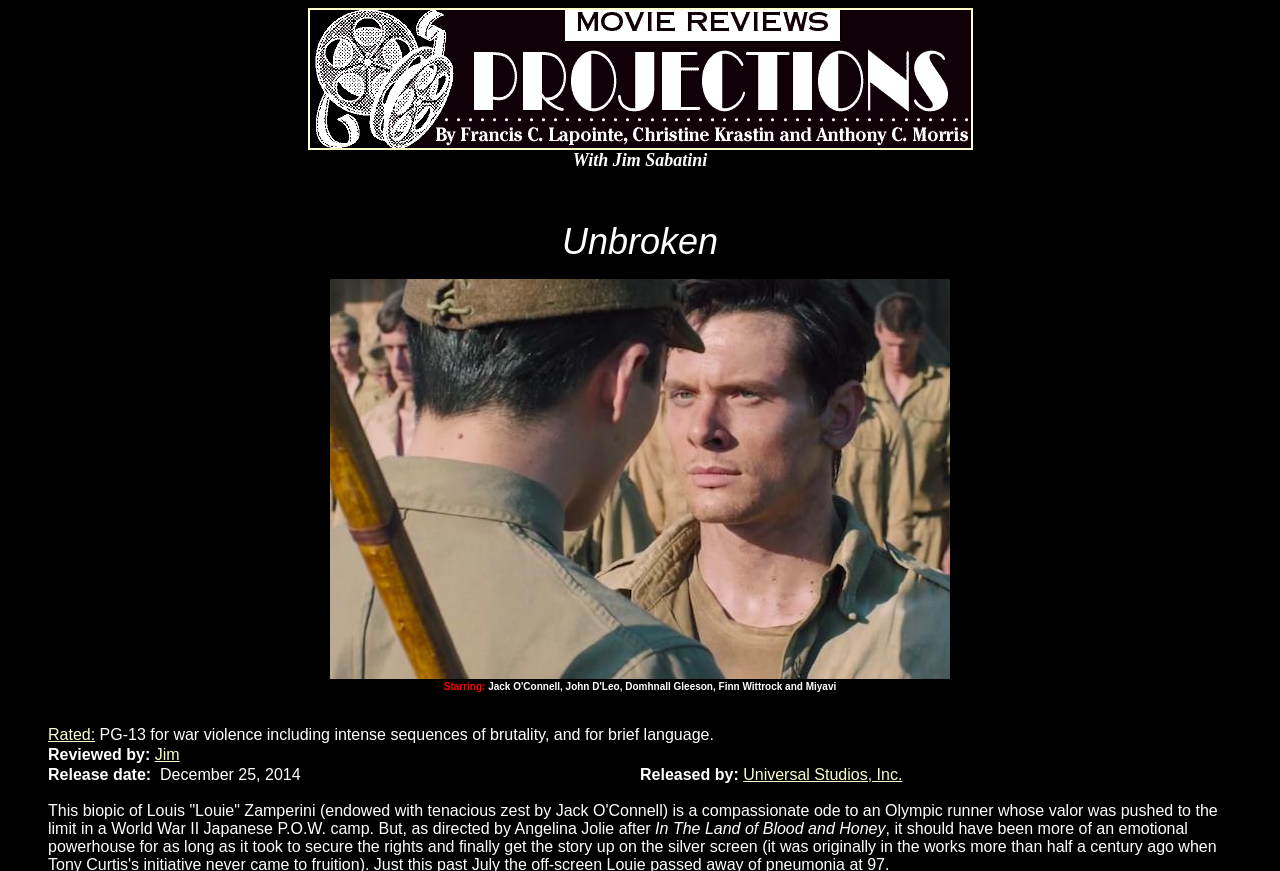What is the title of the movie being reviewed?
Answer the question using a single word or phrase, according to the image.

Unbroken